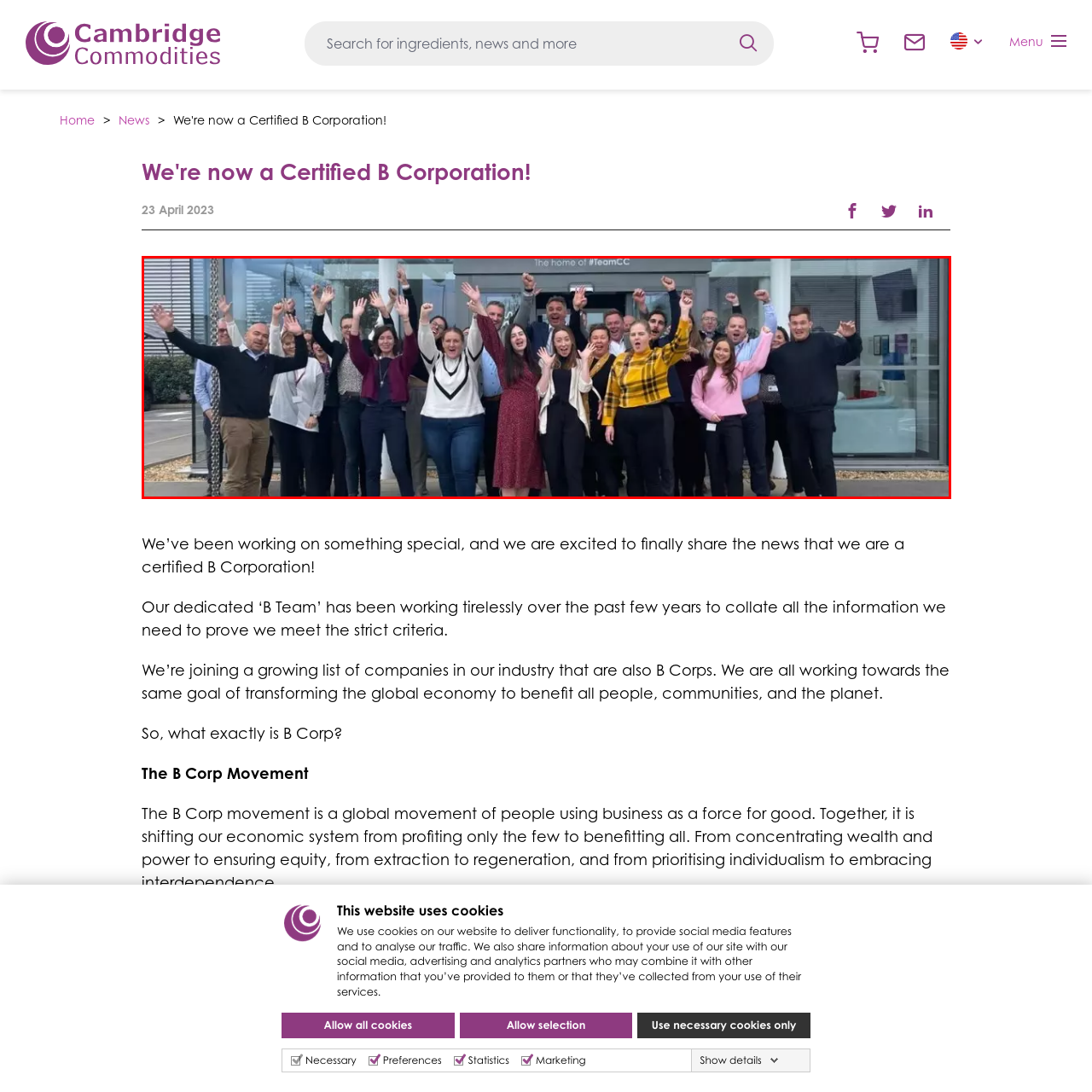Generate a detailed caption for the picture within the red-bordered area.

In a spirited display of celebration, a diverse group of employees from Cambridge Commodities stands joyfully outside their headquarters, unified as they raise their arms in excitement. Clad in a mix of professional attire, the team embodies a vibrant atmosphere, showcasing camaraderie and enthusiasm. The backdrop features the company's slogan, "The home of #TeamCC," reinforcing their collective identity and achievements. This image encapsulates a significant moment, reflecting the team's dedication and the joyful culture at Cambridge Commodities, particularly in light of their recent accolade as a Certified B Corporation. The scene is filled with genuine smiles and expressions of pride, highlighting the milestone they have reached together.